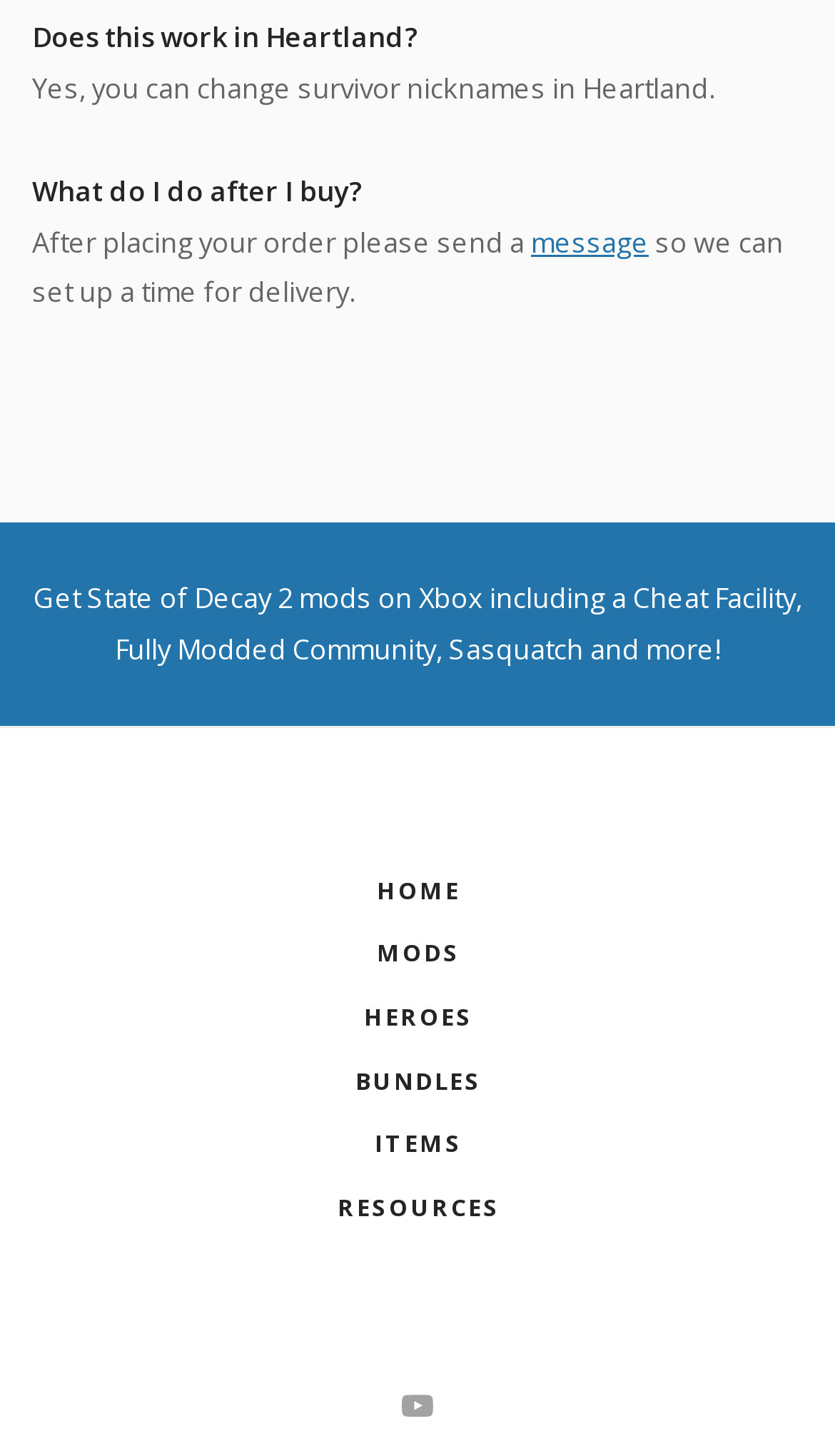Please identify the bounding box coordinates of the element's region that needs to be clicked to fulfill the following instruction: "Click the 'MODS' link". The bounding box coordinates should consist of four float numbers between 0 and 1, i.e., [left, top, right, bottom].

[0.038, 0.637, 0.962, 0.672]